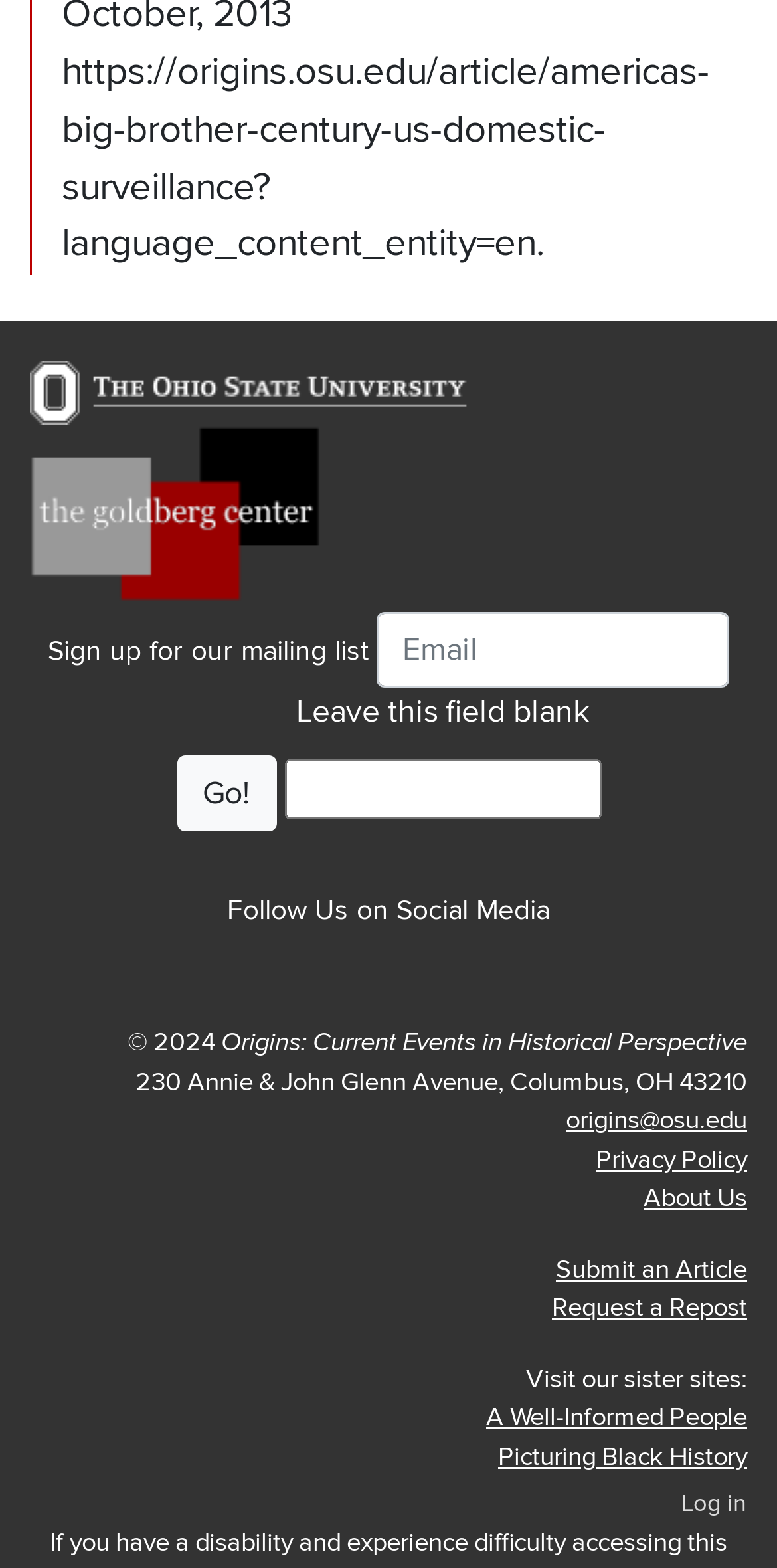What is the address of the Origins office?
Using the image as a reference, deliver a detailed and thorough answer to the question.

I found the address listed at the bottom of the webpage, which is '230 Annie & John Glenn Avenue, Columbus, OH 43210'.